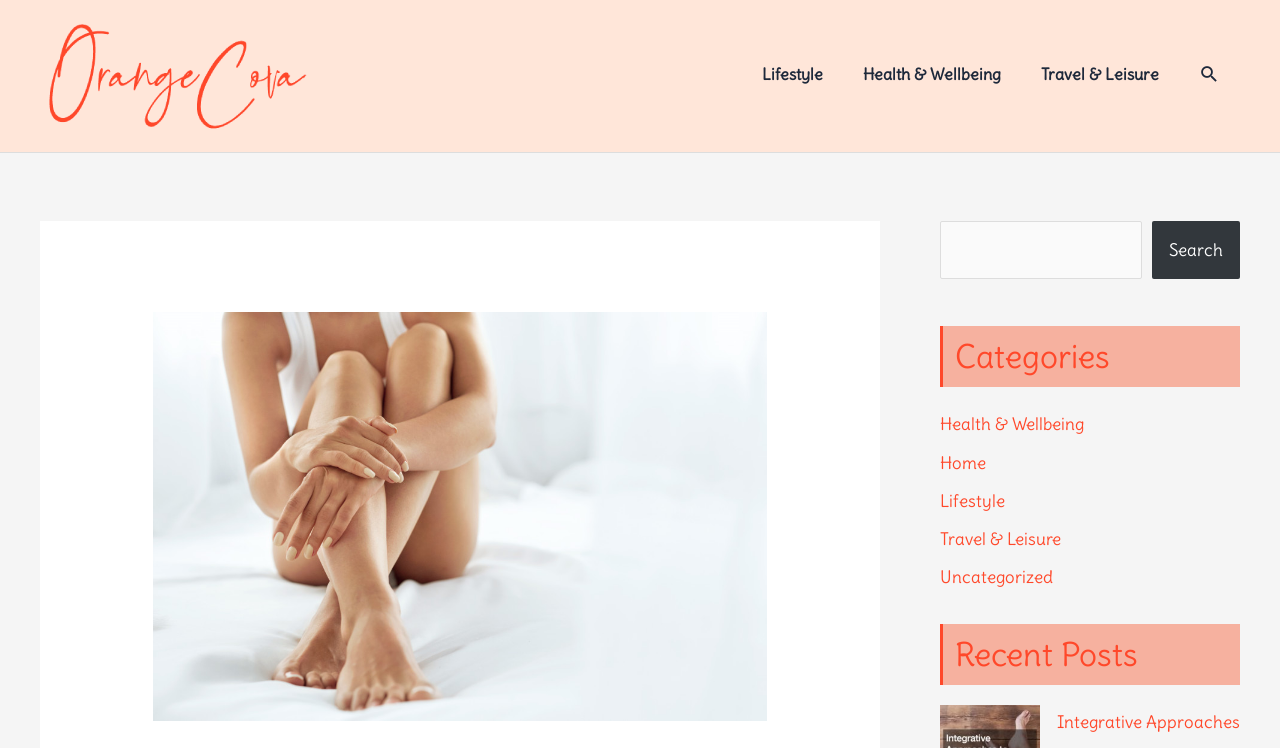What is the section below the categories?
Answer the question in as much detail as possible.

The section below the categories is titled 'Recent Posts', and it is likely to display a list of recent articles or blog posts on the website.